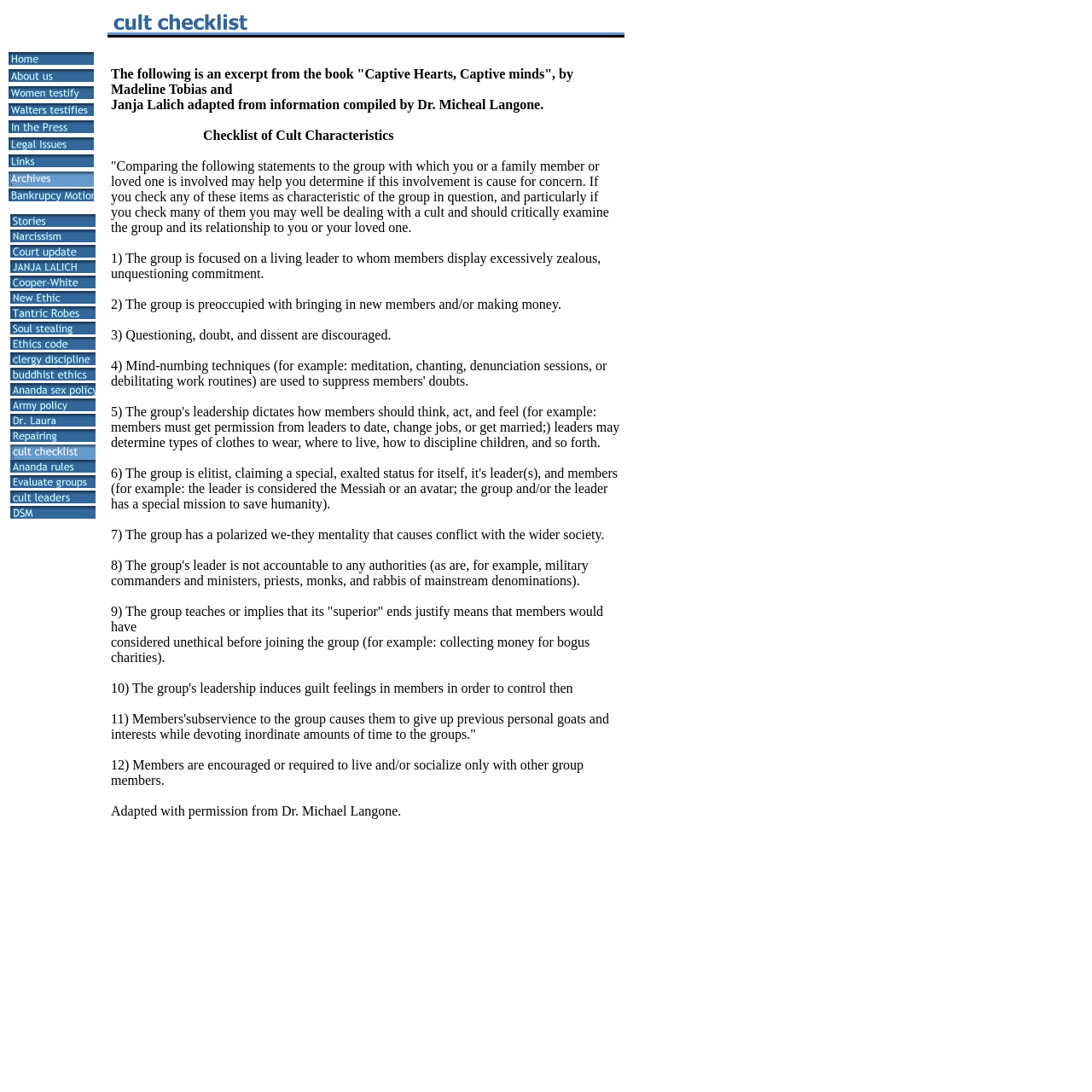Locate the bounding box of the UI element described in the following text: "alt="Narcissism" name="NavigationButton1567"".

[0.009, 0.213, 0.088, 0.227]